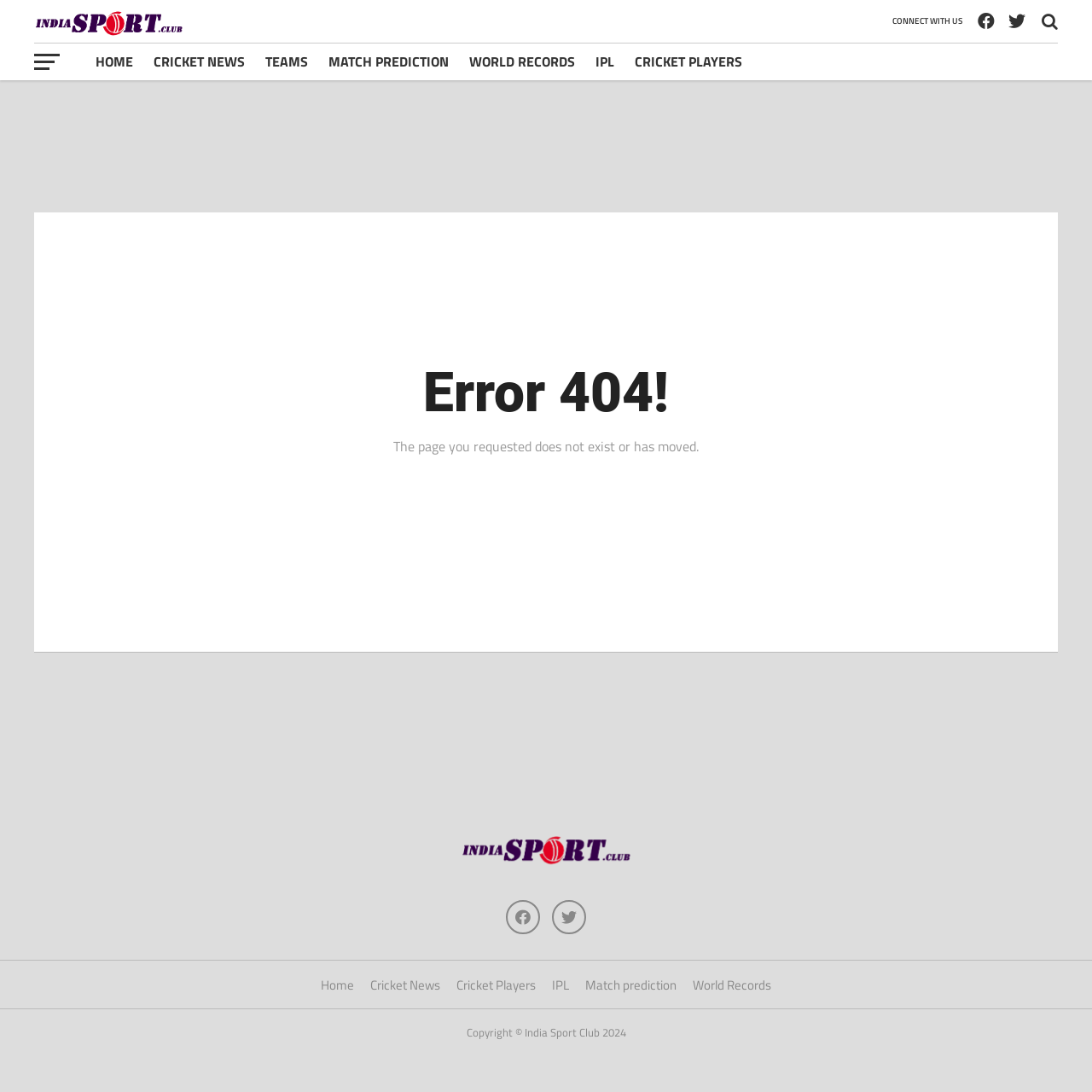Determine the bounding box coordinates of the element's region needed to click to follow the instruction: "check match prediction". Provide these coordinates as four float numbers between 0 and 1, formatted as [left, top, right, bottom].

[0.291, 0.039, 0.42, 0.073]